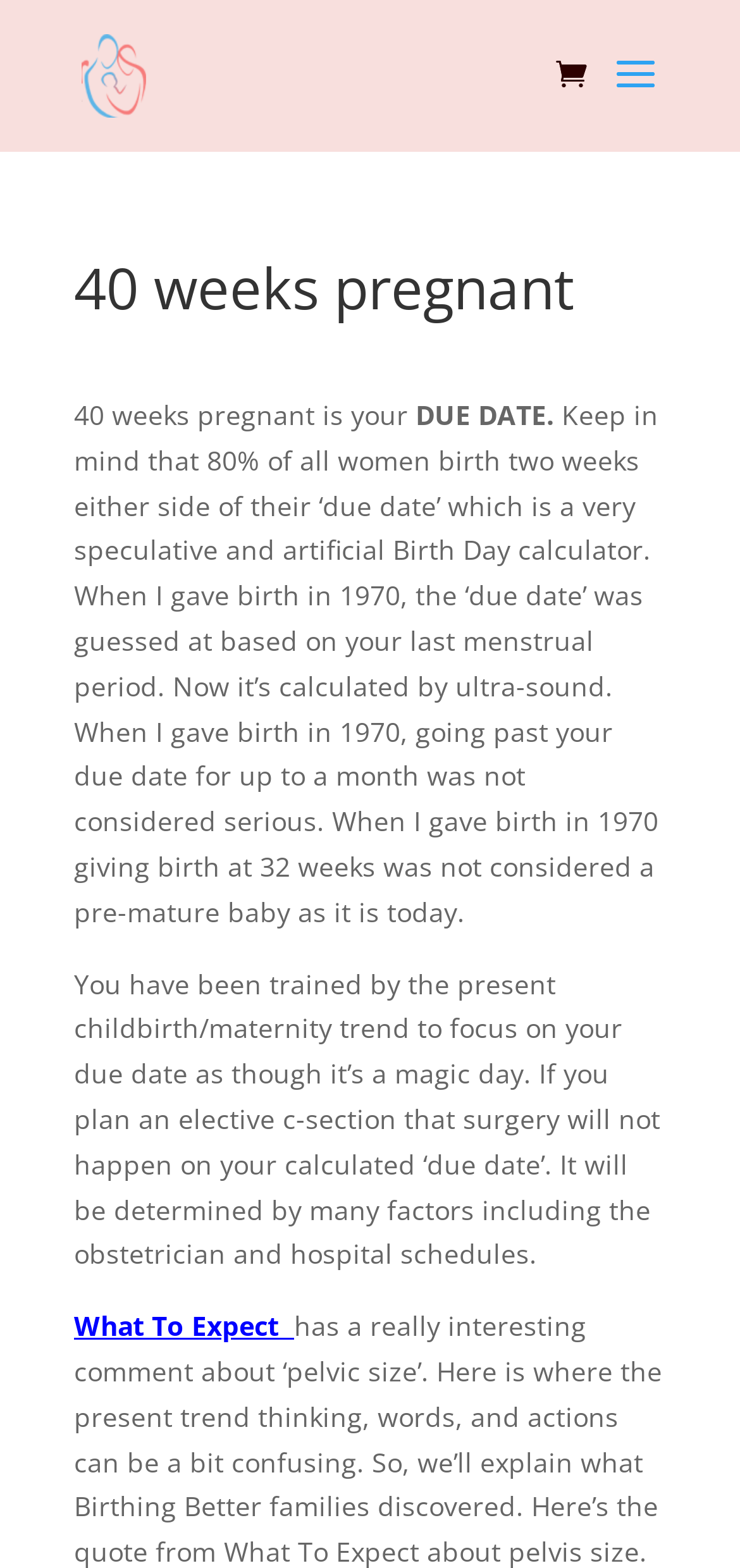What is the focus of the webpage?
Use the screenshot to answer the question with a single word or phrase.

Birthing Better skills